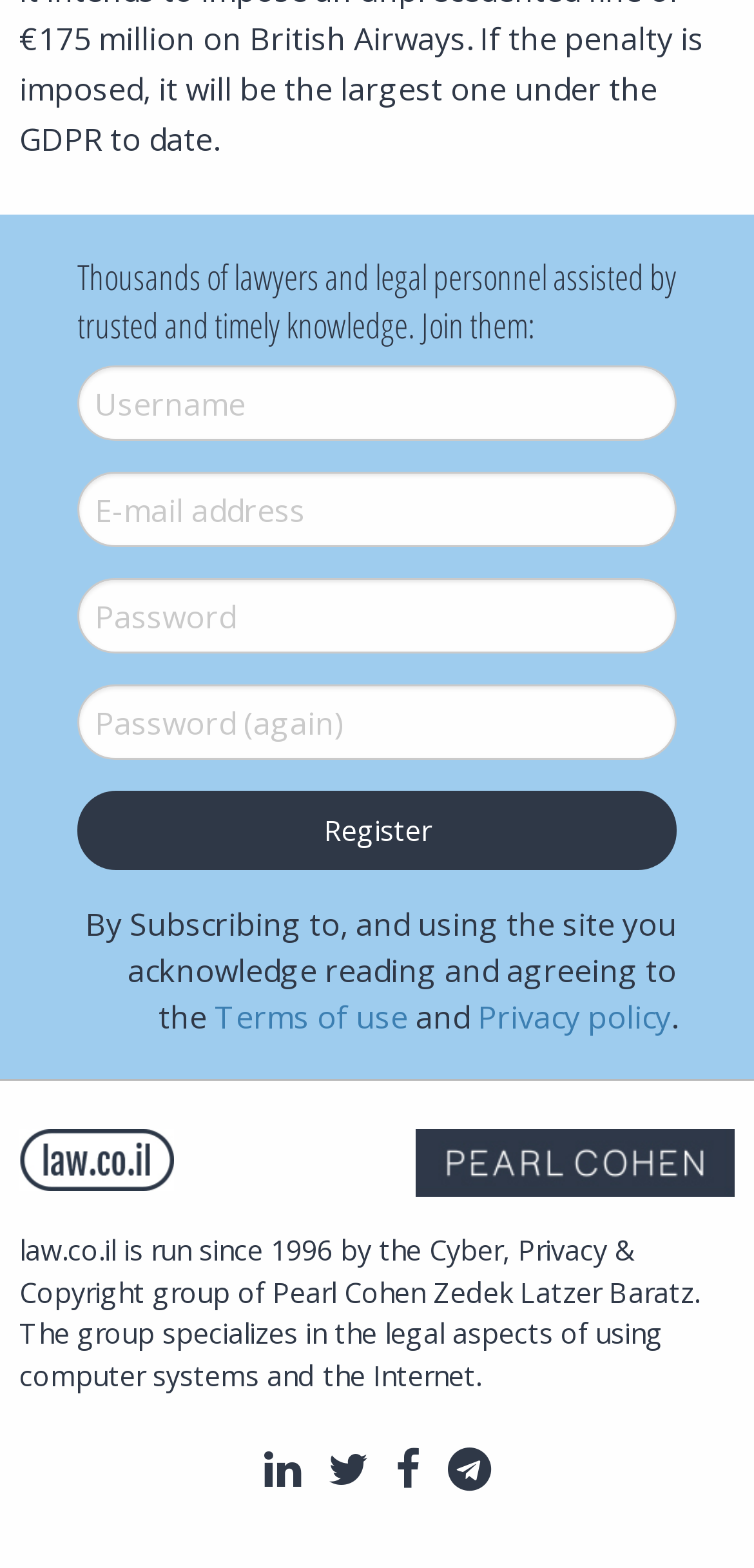What is the purpose of this website?
Please provide a detailed and thorough answer to the question.

Based on the heading 'Thousands of lawyers and legal personnel assisted by trusted and timely knowledge. Join them:', it can be inferred that this website provides legal knowledge and assistance to its users.